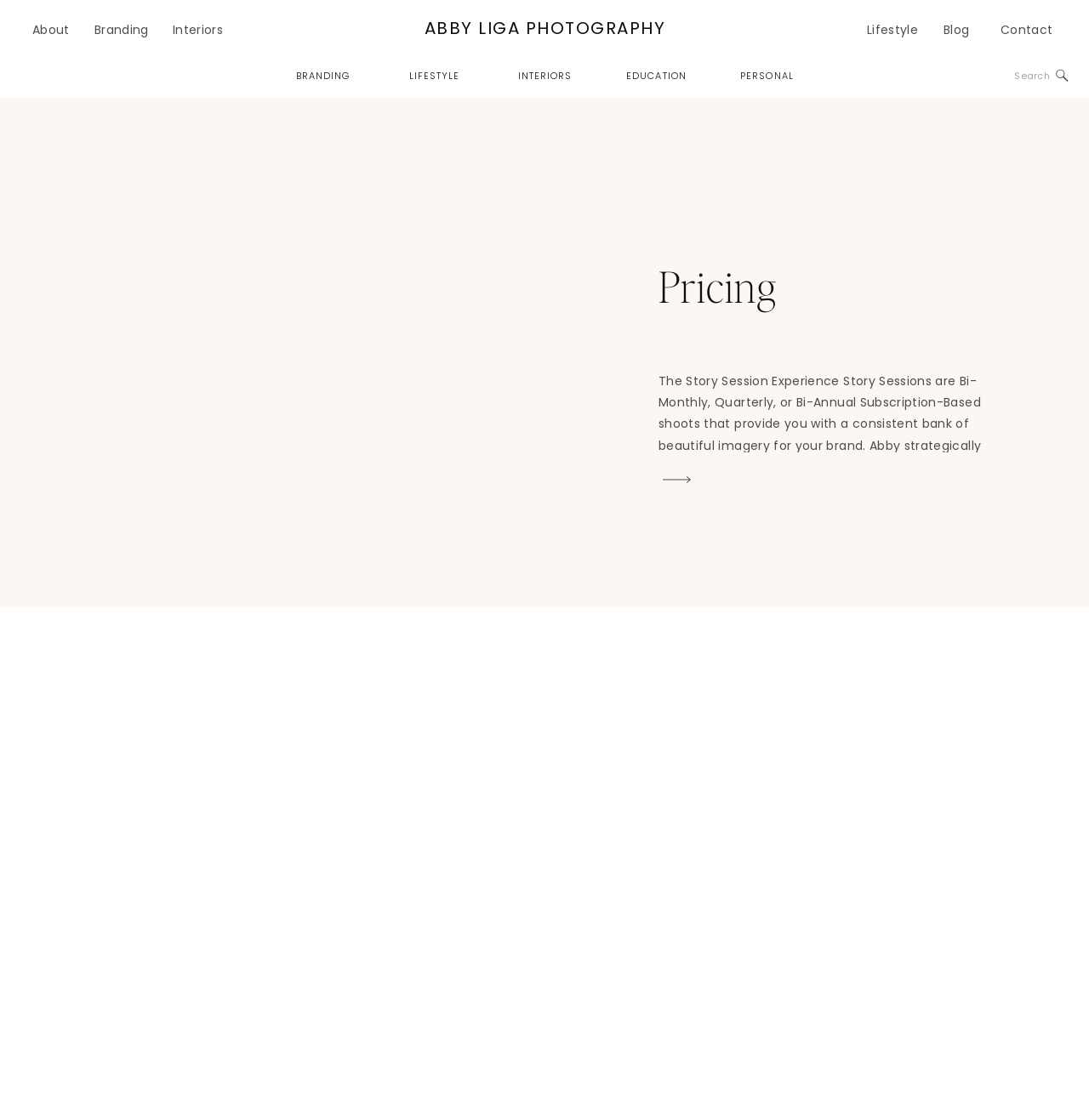Locate the bounding box coordinates of the area to click to fulfill this instruction: "Search for something". The bounding box should be presented as four float numbers between 0 and 1, in the order [left, top, right, bottom].

[0.856, 0.061, 0.964, 0.075]